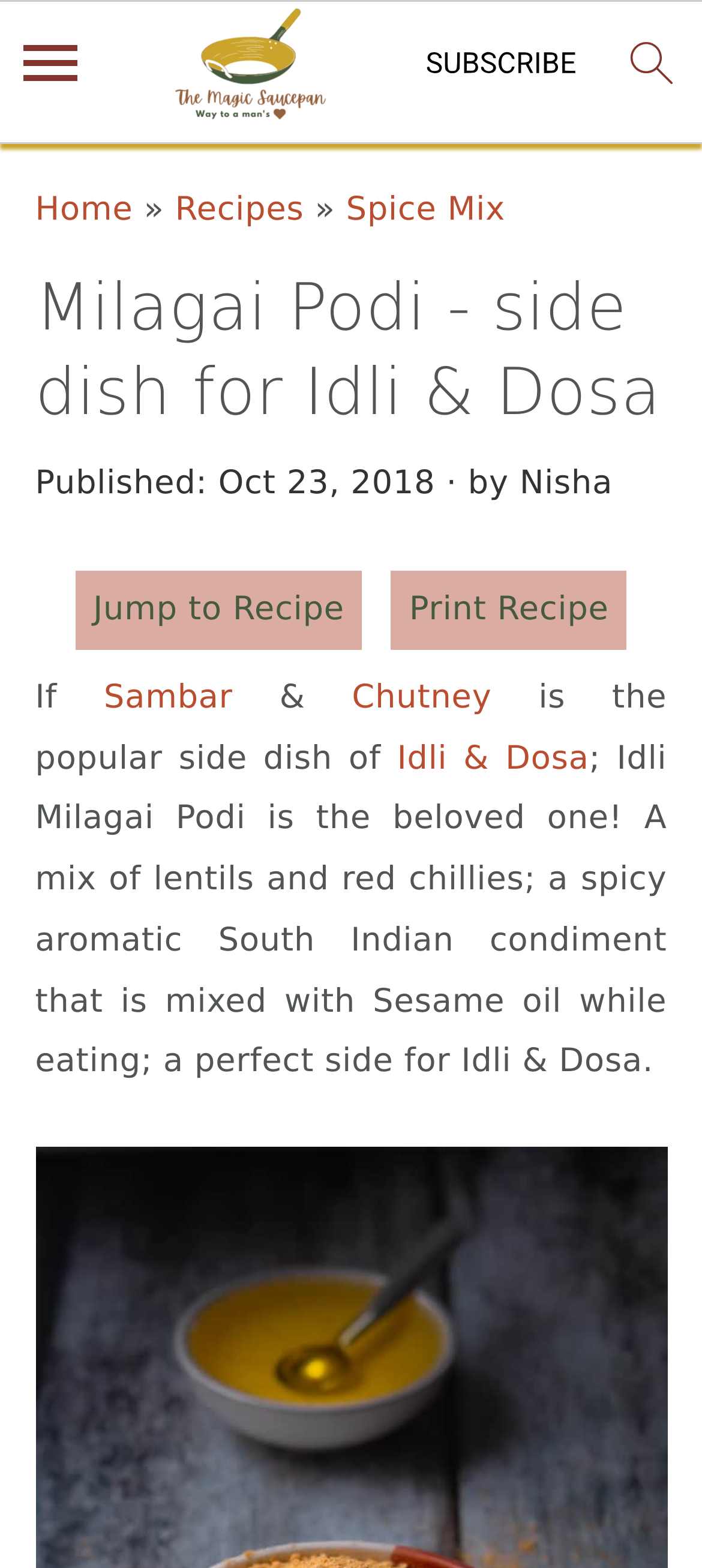Please identify and generate the text content of the webpage's main heading.

Milagai Podi - side dish for Idli & Dosa